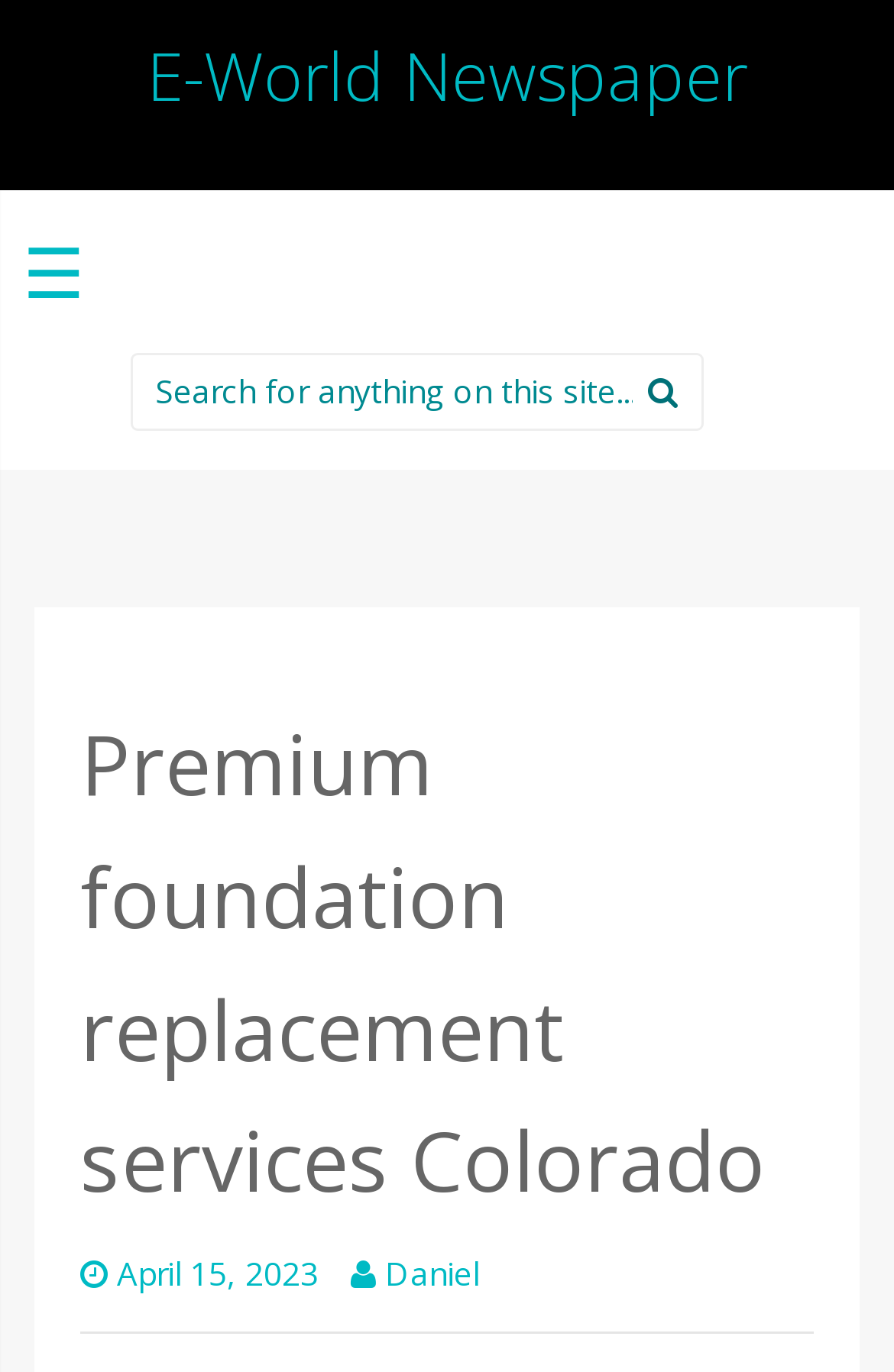Use a single word or phrase to answer the question: 
What is the date of the latest article?

April 15, 2023